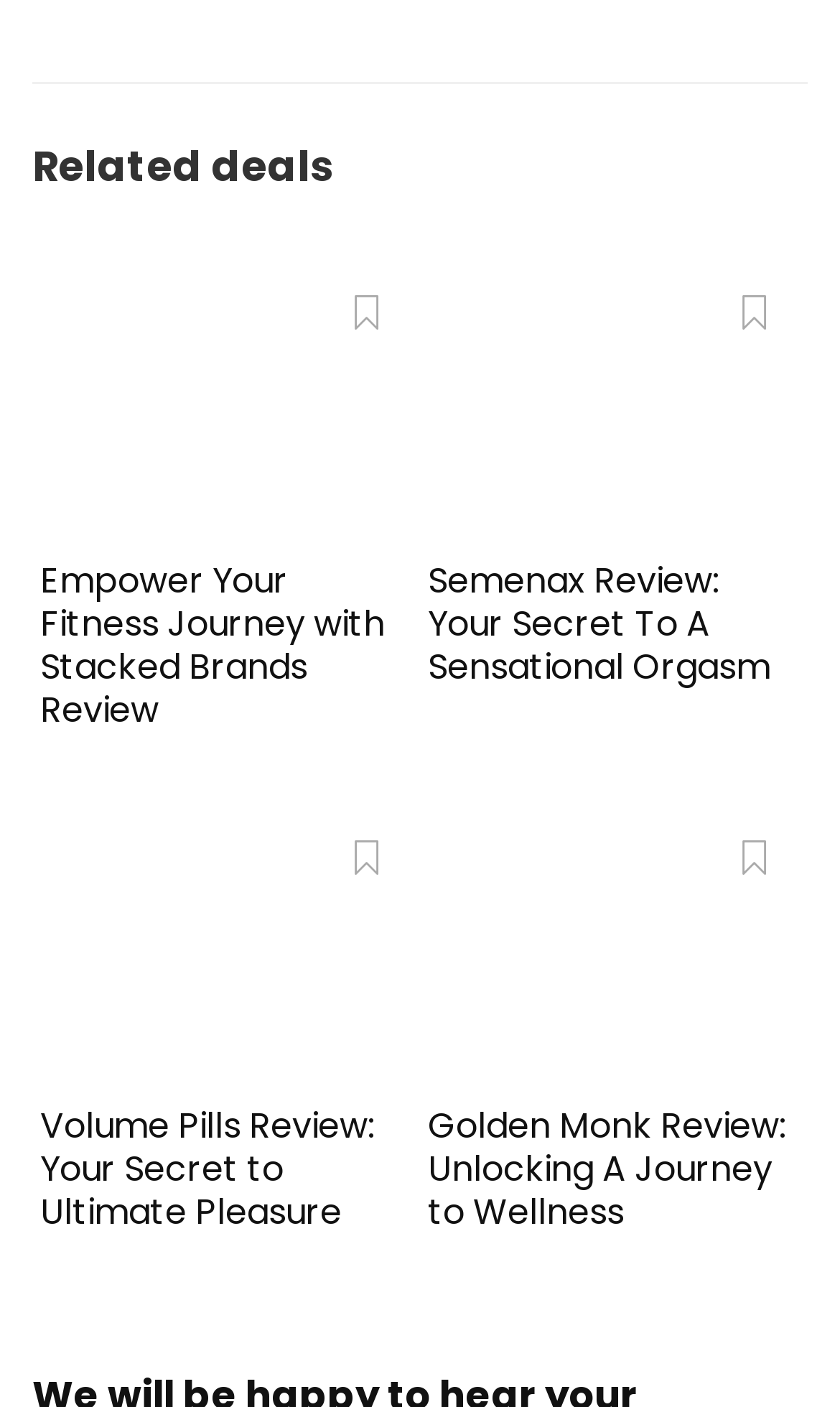How many links are in the second article?
Answer the question with a single word or phrase by looking at the picture.

2